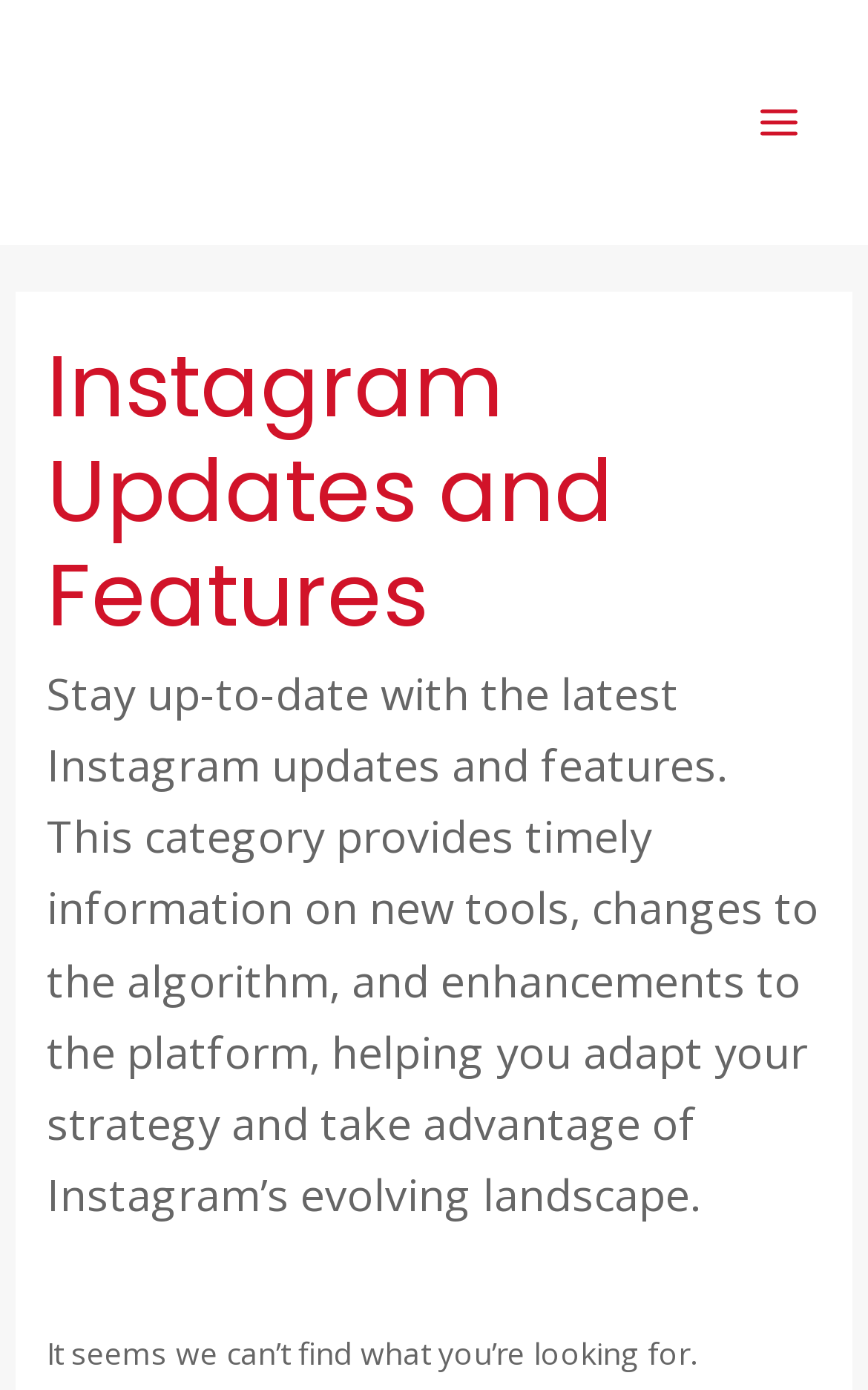Find the headline of the webpage and generate its text content.

Instagram Updates and Features